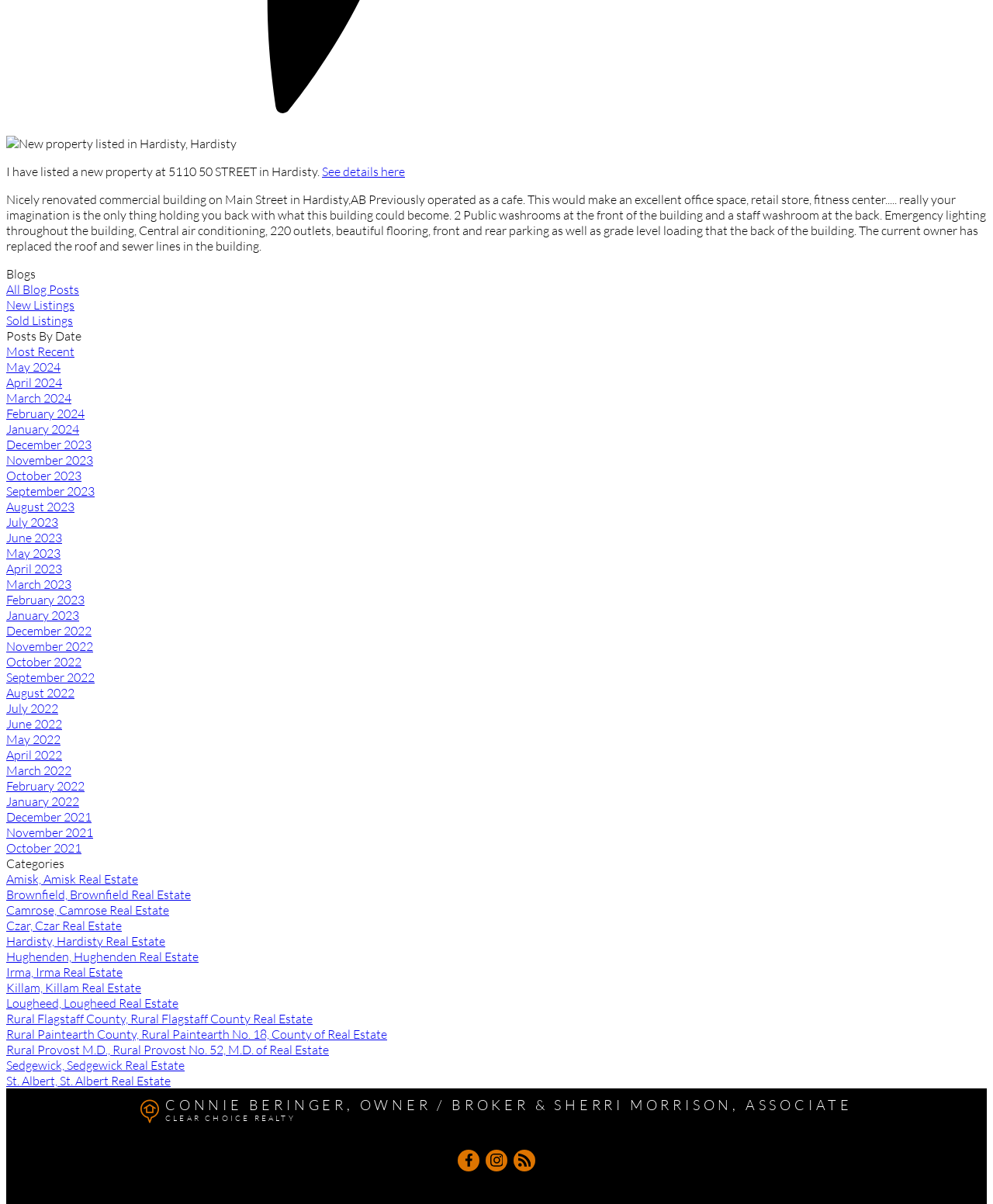How many links are there in the 'Posts By Date' section?
Using the image, provide a detailed and thorough answer to the question.

The 'Posts By Date' section starts with the StaticText element 'Posts By Date' and contains 12 link elements, each representing a month from May 2024 to May 2023.